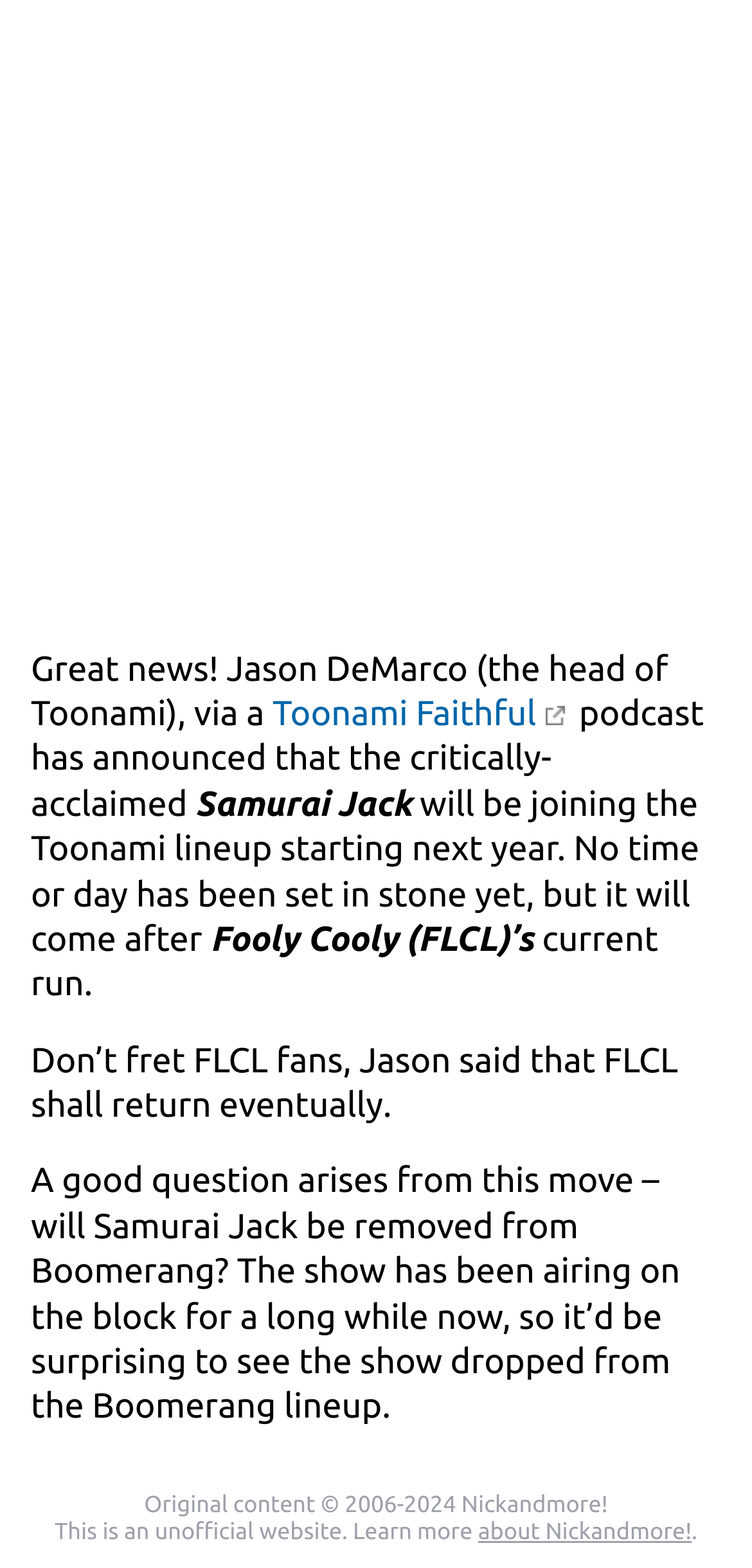Find and provide the bounding box coordinates for the UI element described here: "about Nickandmore!". The coordinates should be given as four float numbers between 0 and 1: [left, top, right, bottom].

[0.636, 0.97, 0.92, 0.986]